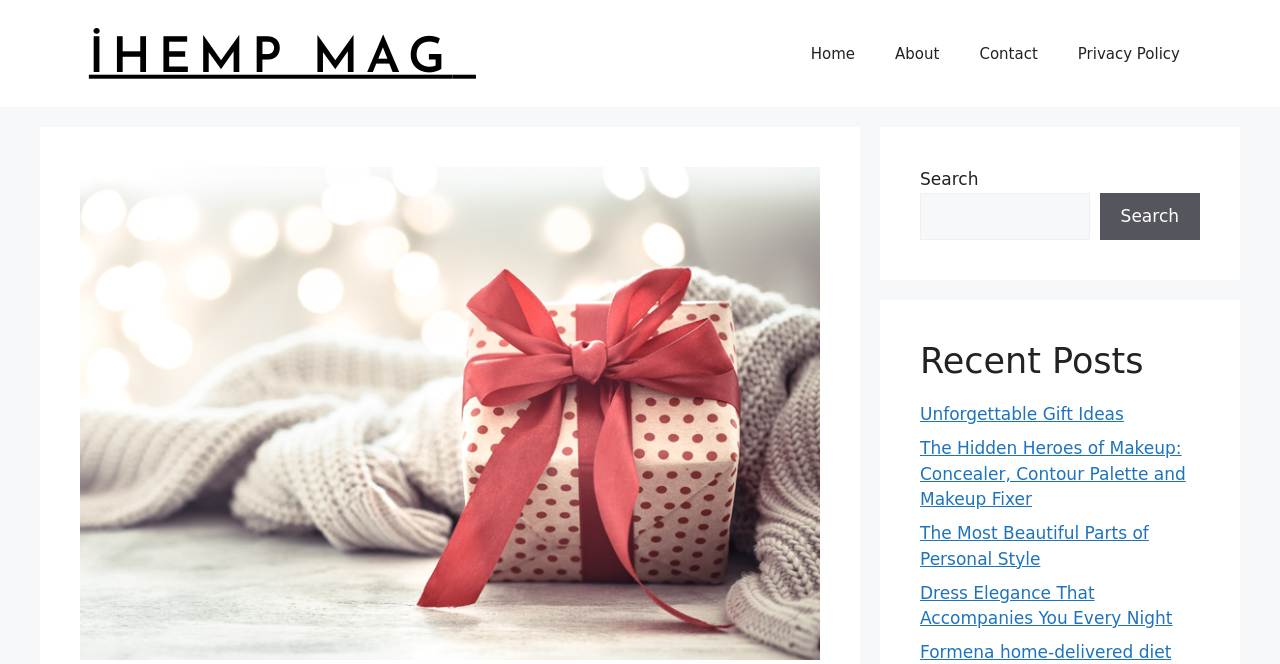Could you locate the bounding box coordinates for the section that should be clicked to accomplish this task: "Read about Unforgettable Gift Ideas".

[0.719, 0.608, 0.878, 0.639]